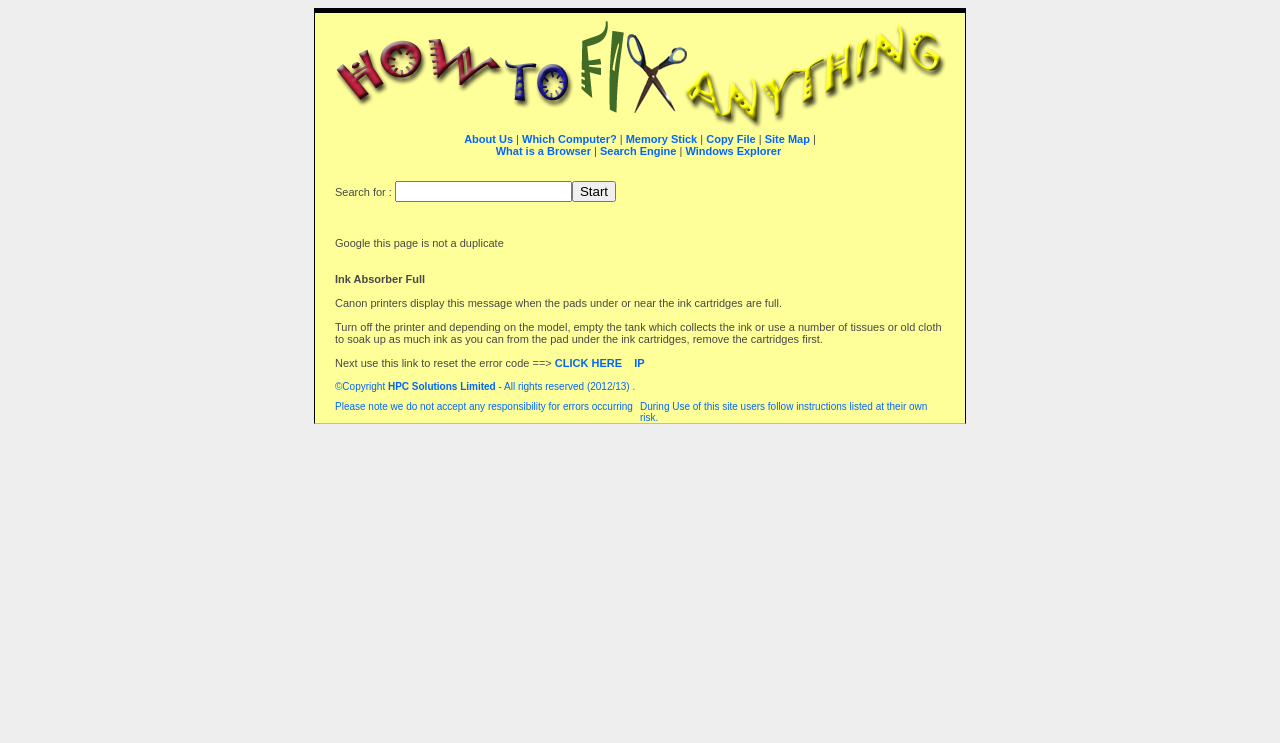Answer the question in one word or a short phrase:
What is the error message displayed by Canon printers?

Ink Absorber Full